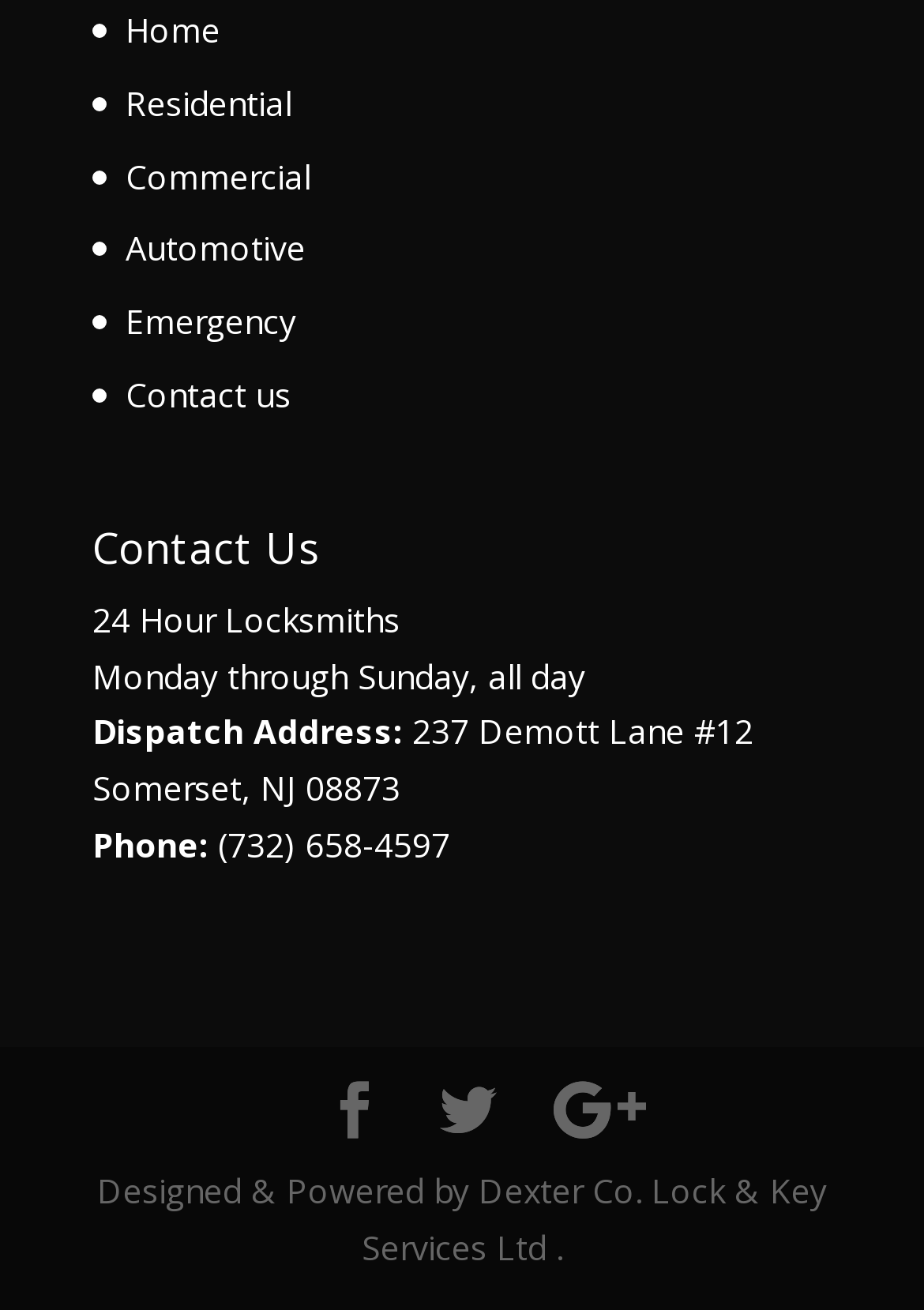Indicate the bounding box coordinates of the element that needs to be clicked to satisfy the following instruction: "Click on Home". The coordinates should be four float numbers between 0 and 1, i.e., [left, top, right, bottom].

[0.136, 0.006, 0.238, 0.04]